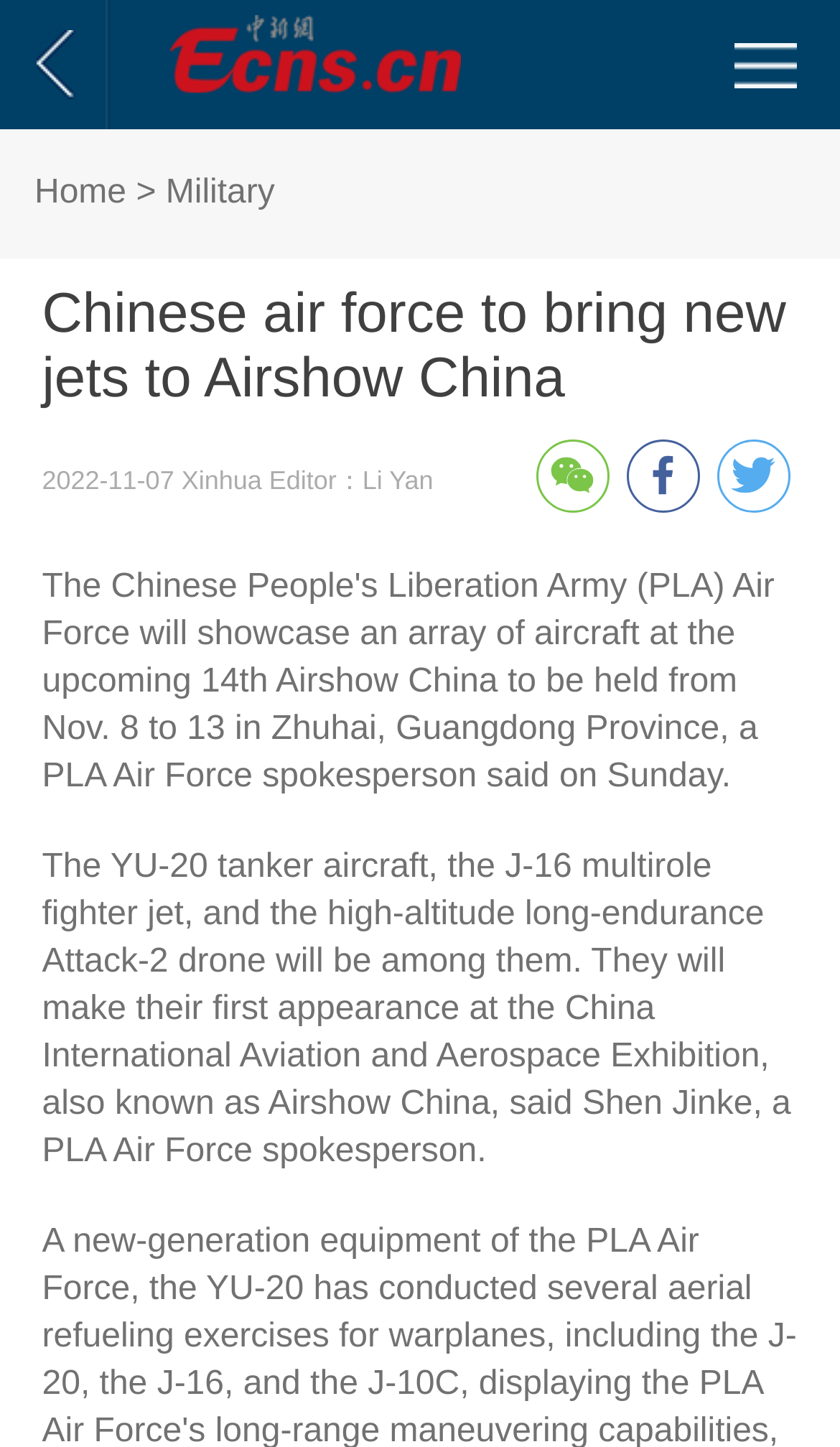Based on the image, provide a detailed response to the question:
What type of aircraft is the YU-20?

I found the type of aircraft by reading the text in the StaticText element which states 'The YU-20 tanker aircraft, the J-16 multirole fighter jet, and the high-altitude long-endurance Attack-2 drone will be among them'.